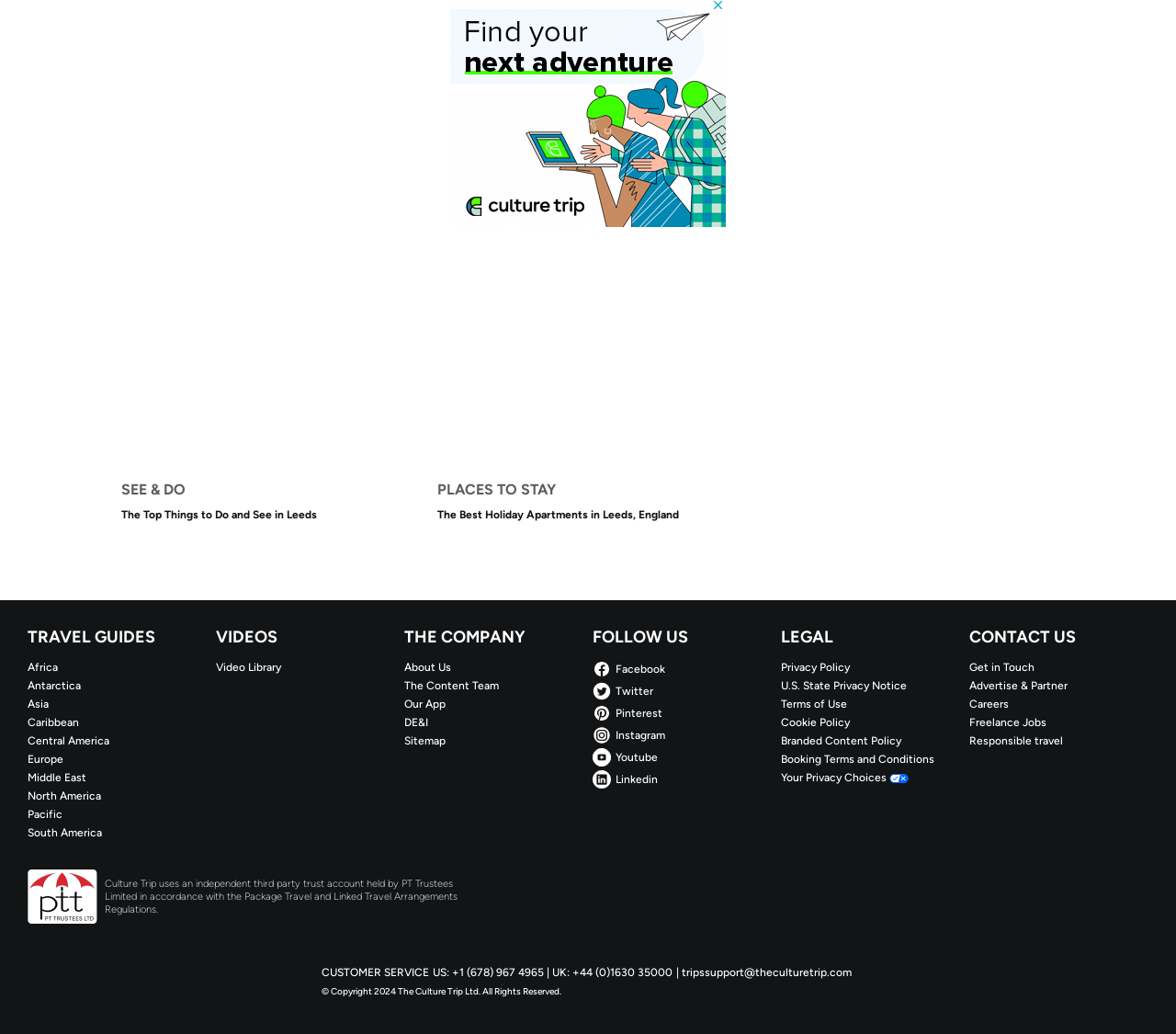What is the phone number for customer service in the US?
From the details in the image, provide a complete and detailed answer to the question.

I found the answer by looking at the 'CUSTOMER SERVICE' section, which lists the phone number for customer service in the US as +1 (678) 967 4965.